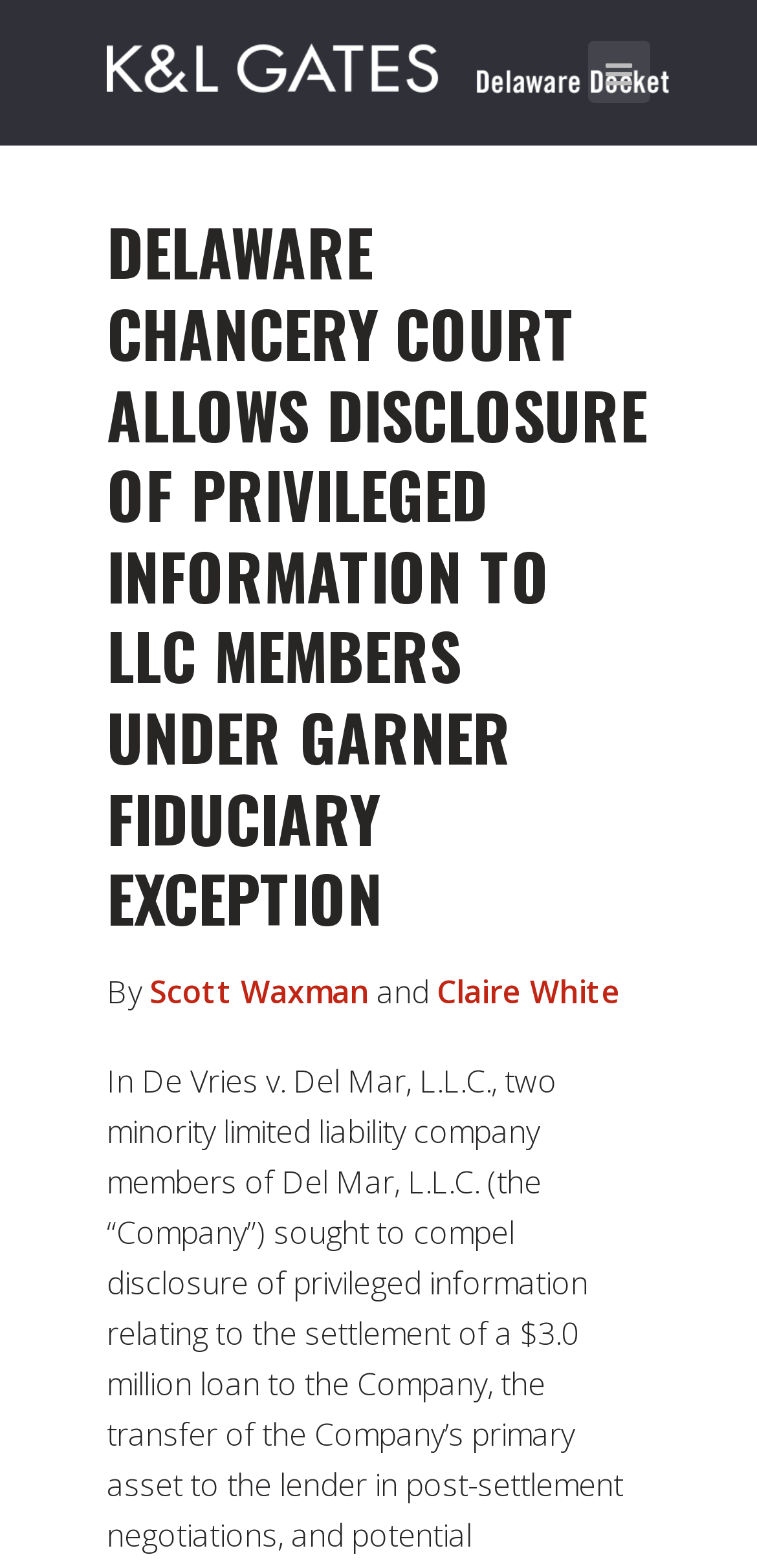What is the topic of this article?
Your answer should be a single word or phrase derived from the screenshot.

Delaware Chancery Court